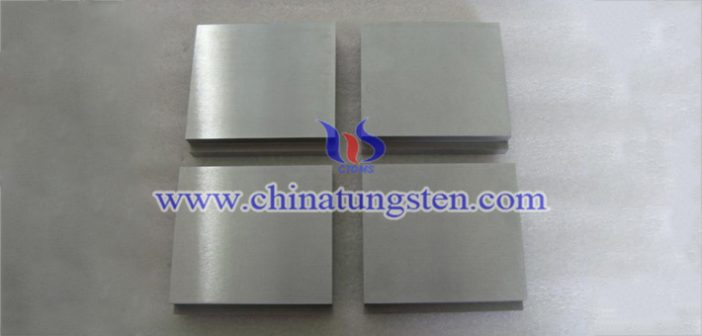Produce a meticulous caption for the image.

The image showcases four square plates made from tungsten alloy, arranged neatly on a light-colored surface. Each plate has a polished, metallic finish, reflecting light in a way that emphasizes their high density and durability. This particular alloy is recognized for its mechanical strength and resistance to wear, making it suitable for various industrial applications. The bottom of the image features the website "www.chinatungsten.com," indicating the source of the material. Accompanying text on the webpage highlights the properties of the 58x32x2mm tungsten alloy plate, noting its small coefficient of thermal conductivity and large expansion and elastic coefficients, which contribute to its functional versatility across different sectors.